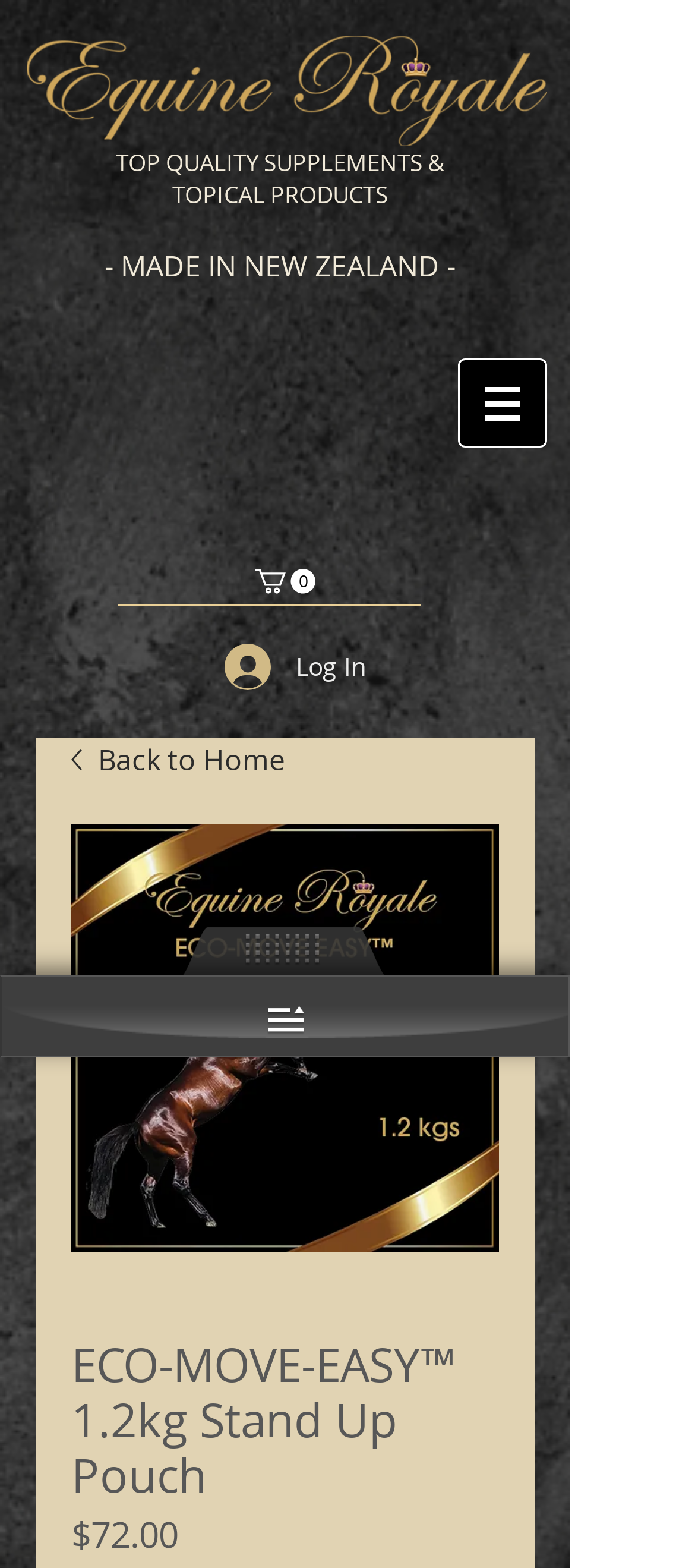Answer the question in a single word or phrase:
Is the website related to equine nutrition?

Yes